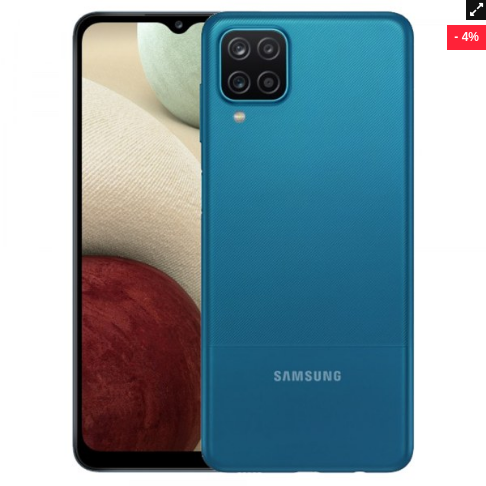Thoroughly describe what you see in the image.

The image showcases the Samsung Galaxy A12, prominently displayed in a striking blue finish. The front view reveals a modern design featuring a large display with minimal bezels and a waterdrop notch housing the front camera. In the background, the phone's rear is visible, highlighting its textured surface that enhances grip and style, along with a quadruple camera setup arranged in a square module. The device is positioned in a way that emphasizes both its aesthetic appeal and functionality. Additionally, there is a noticeable "-4%" indicator in the top right corner, suggesting a price reduction, which could entice potential buyers. This is part of a product listing for the Samsung Galaxy A12, supported by pricing details and product features, including the phone's impressive specifications.